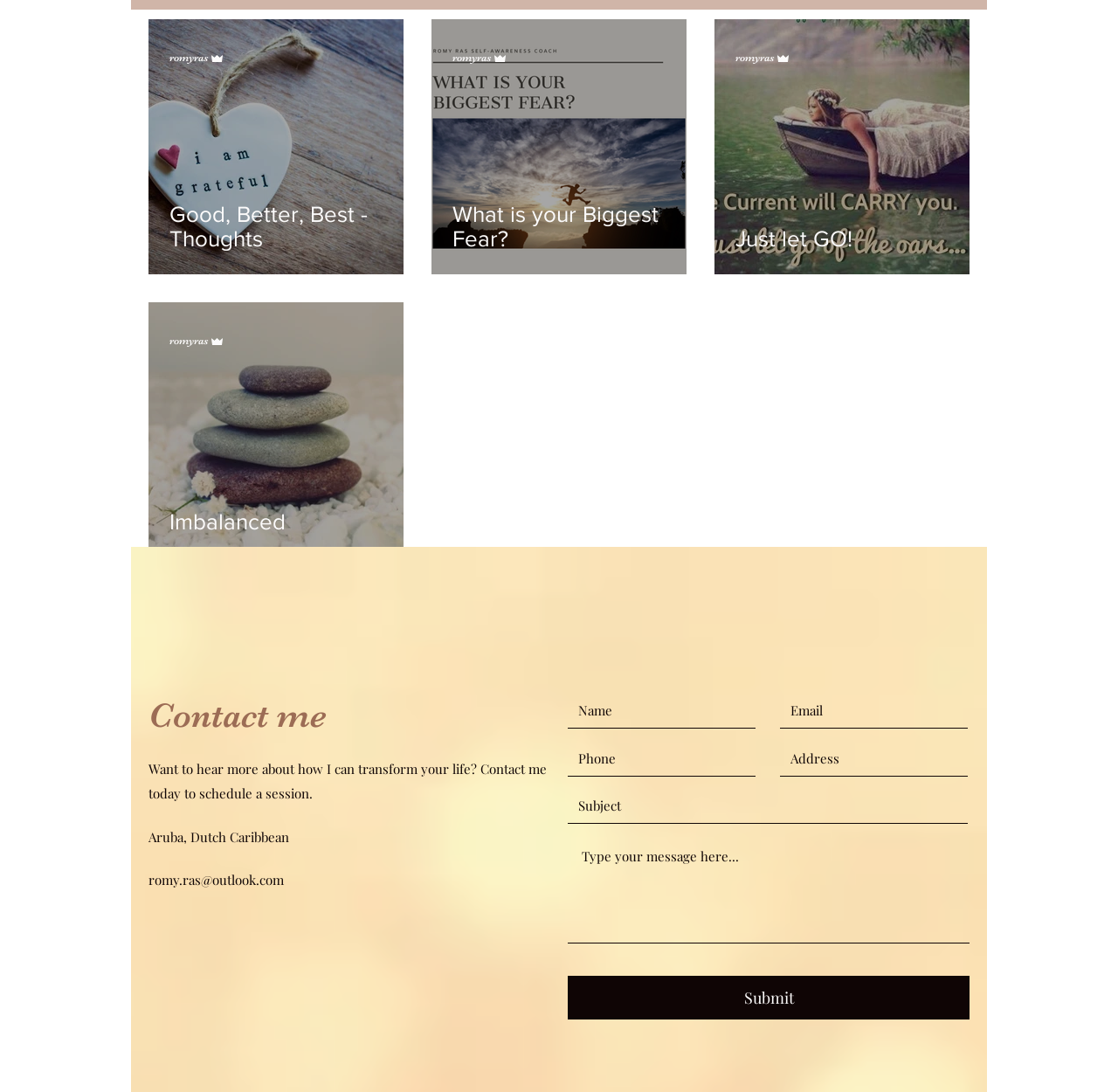Can you specify the bounding box coordinates for the region that should be clicked to fulfill this instruction: "Check the 'Recent Comments'".

None